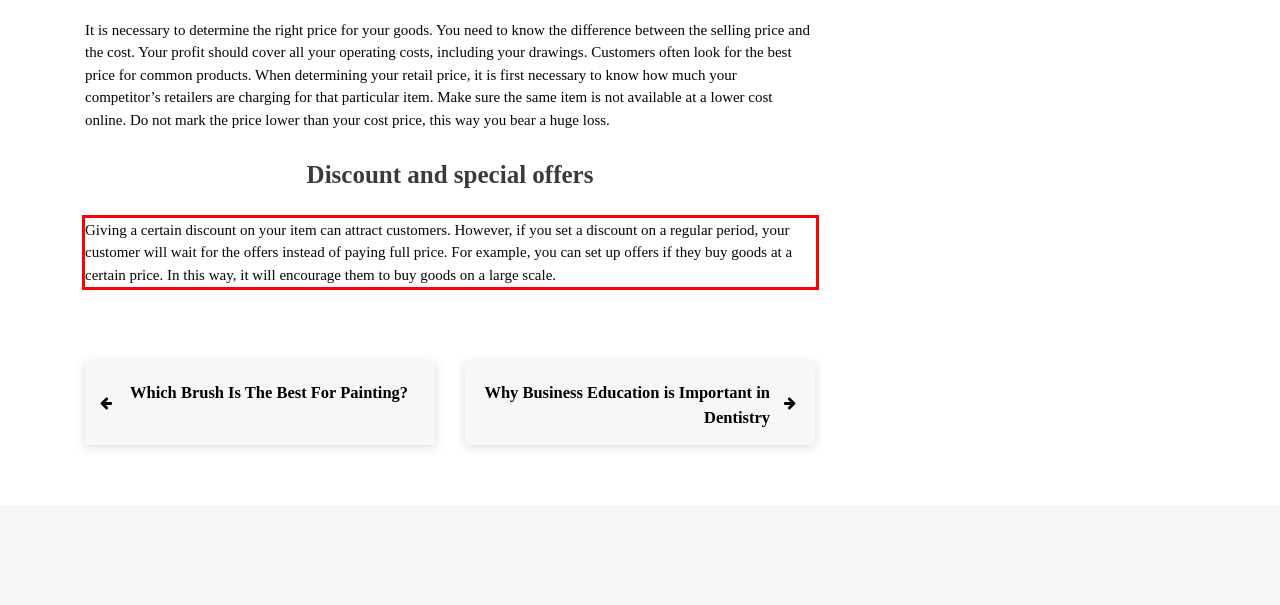Please use OCR to extract the text content from the red bounding box in the provided webpage screenshot.

Giving a certain discount on your item can attract customers. However, if you set a discount on a regular period, your customer will wait for the offers instead of paying full price. For example, you can set up offers if they buy goods at a certain price. In this way, it will encourage them to buy goods on a large scale.